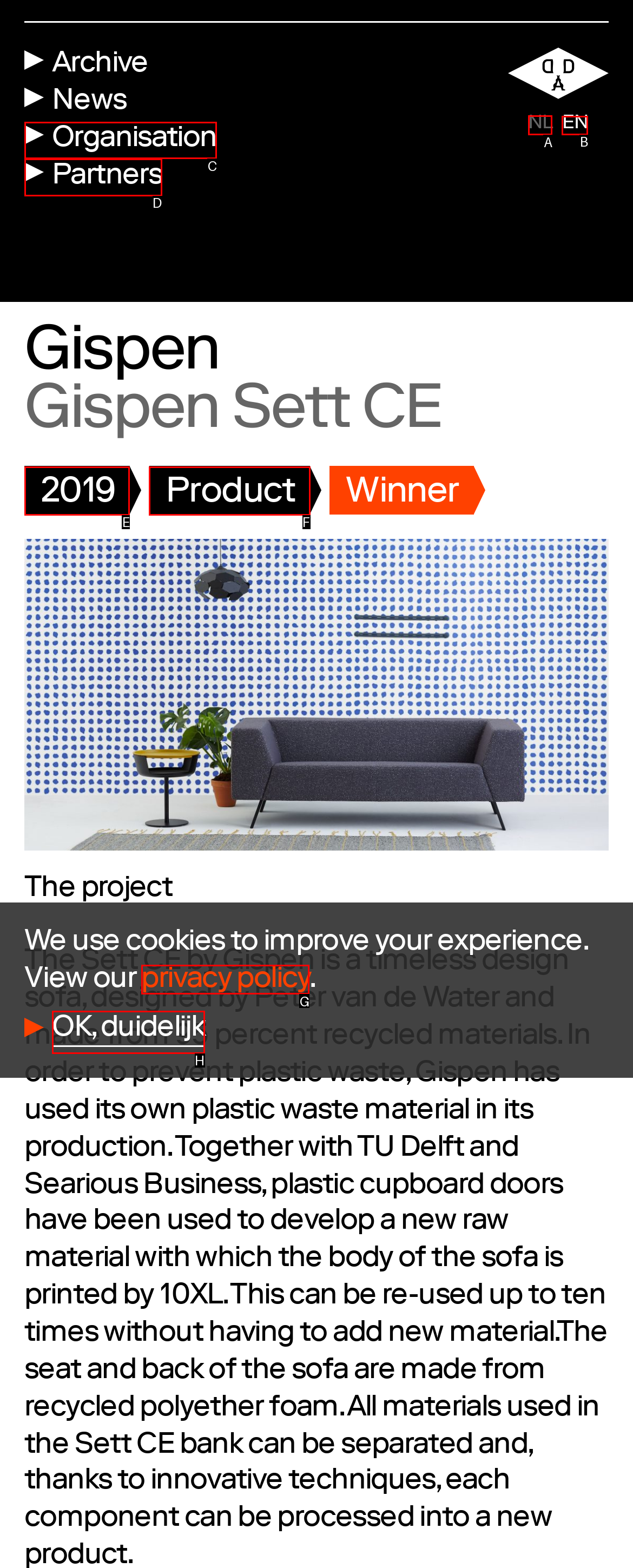Tell me which letter I should select to achieve the following goal: select English language
Answer with the corresponding letter from the provided options directly.

B